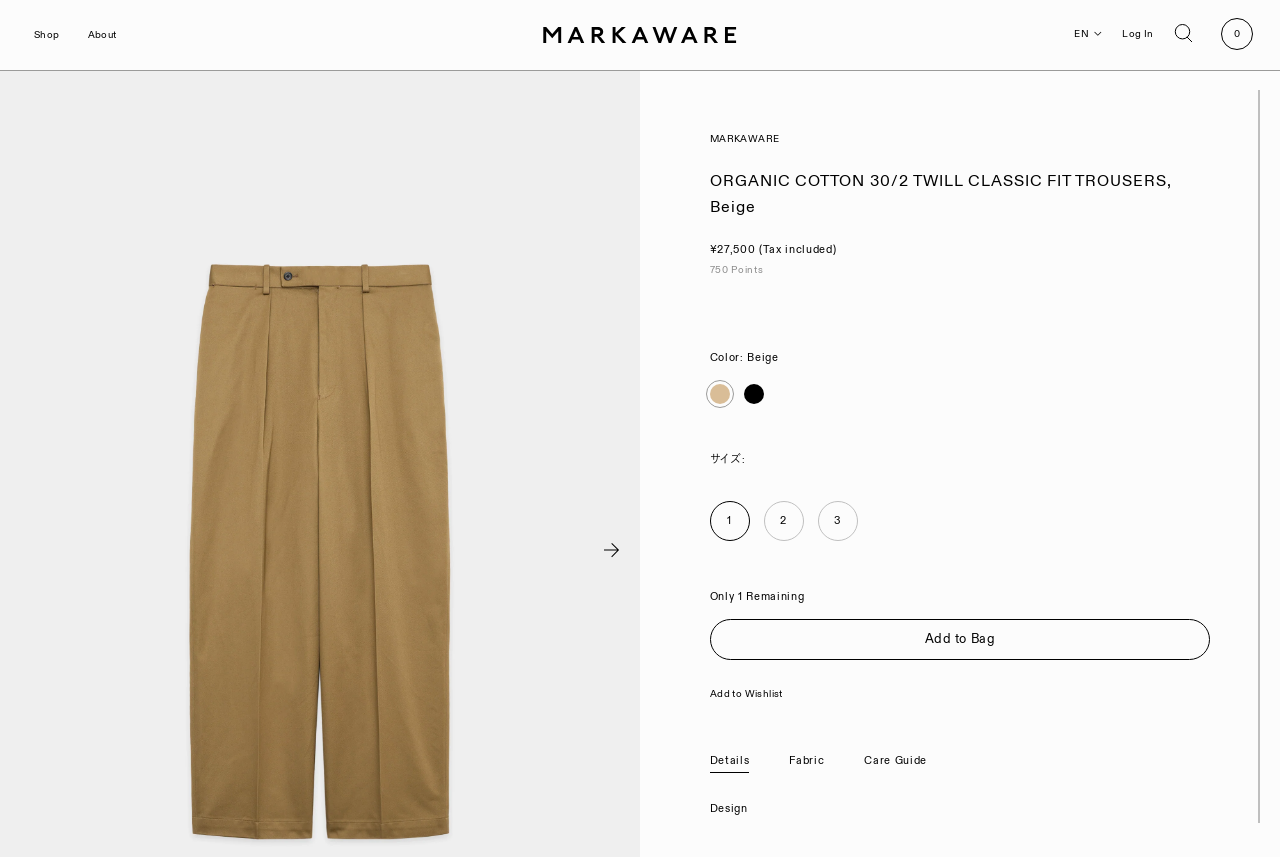Identify the bounding box coordinates of the region that should be clicked to execute the following instruction: "Click the 'Shop' link".

[0.027, 0.034, 0.047, 0.048]